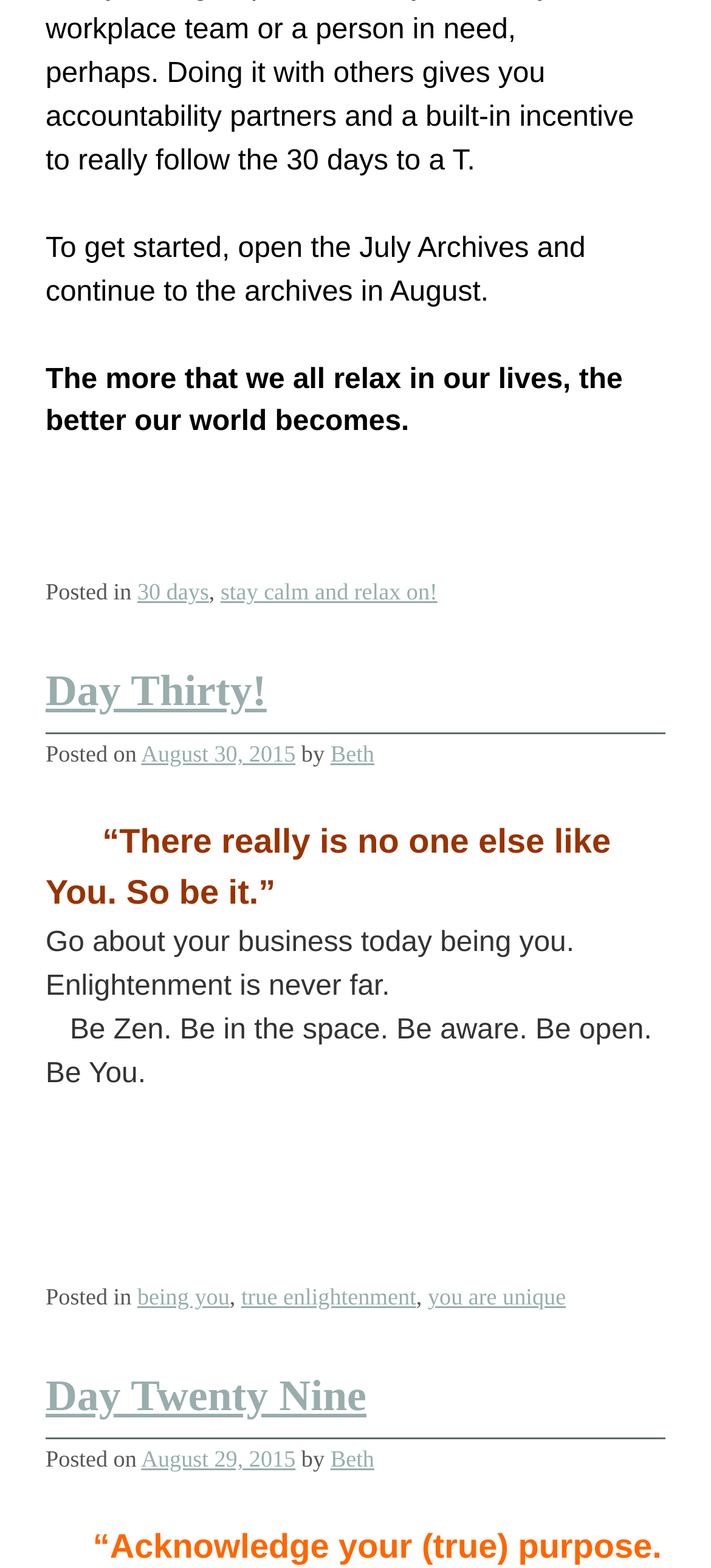Determine the bounding box for the UI element described here: "Day Twenty Nine".

[0.064, 0.876, 0.515, 0.907]